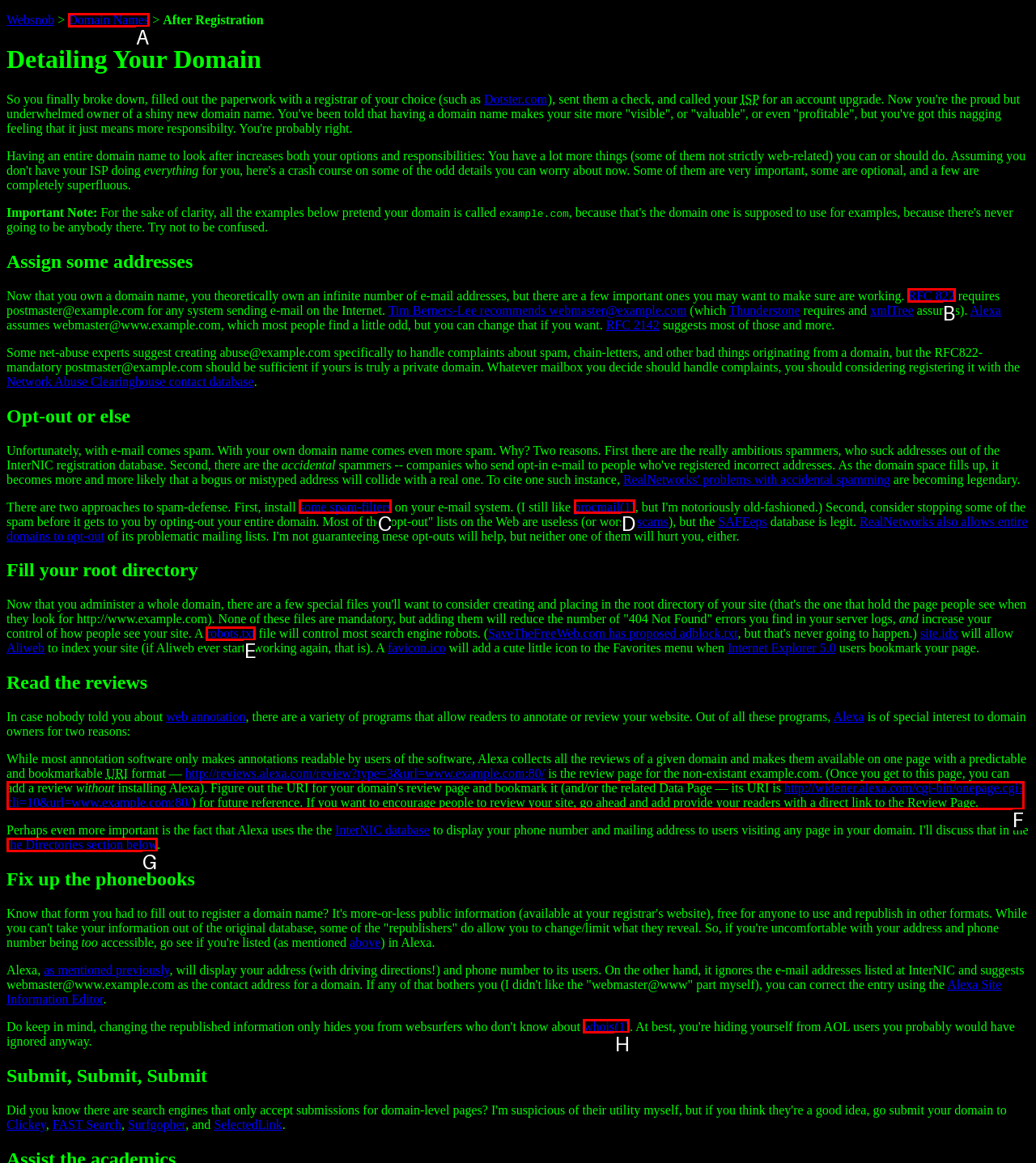Identify the correct UI element to click to follow this instruction: Visit the webpage of RFC 822
Respond with the letter of the appropriate choice from the displayed options.

B